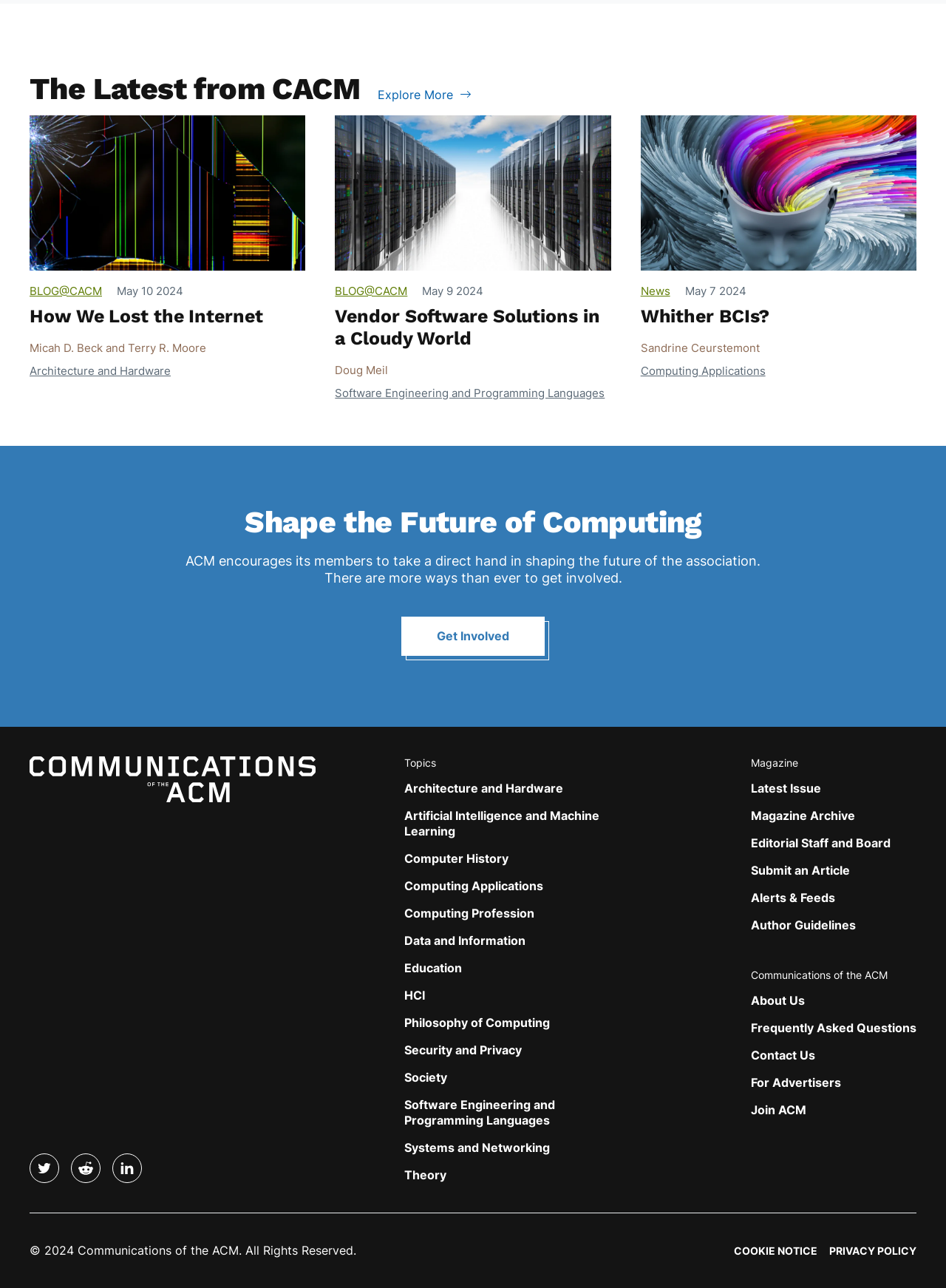Pinpoint the bounding box coordinates of the element to be clicked to execute the instruction: "Read the blog post 'How We Lost the Internet'".

[0.031, 0.237, 0.278, 0.254]